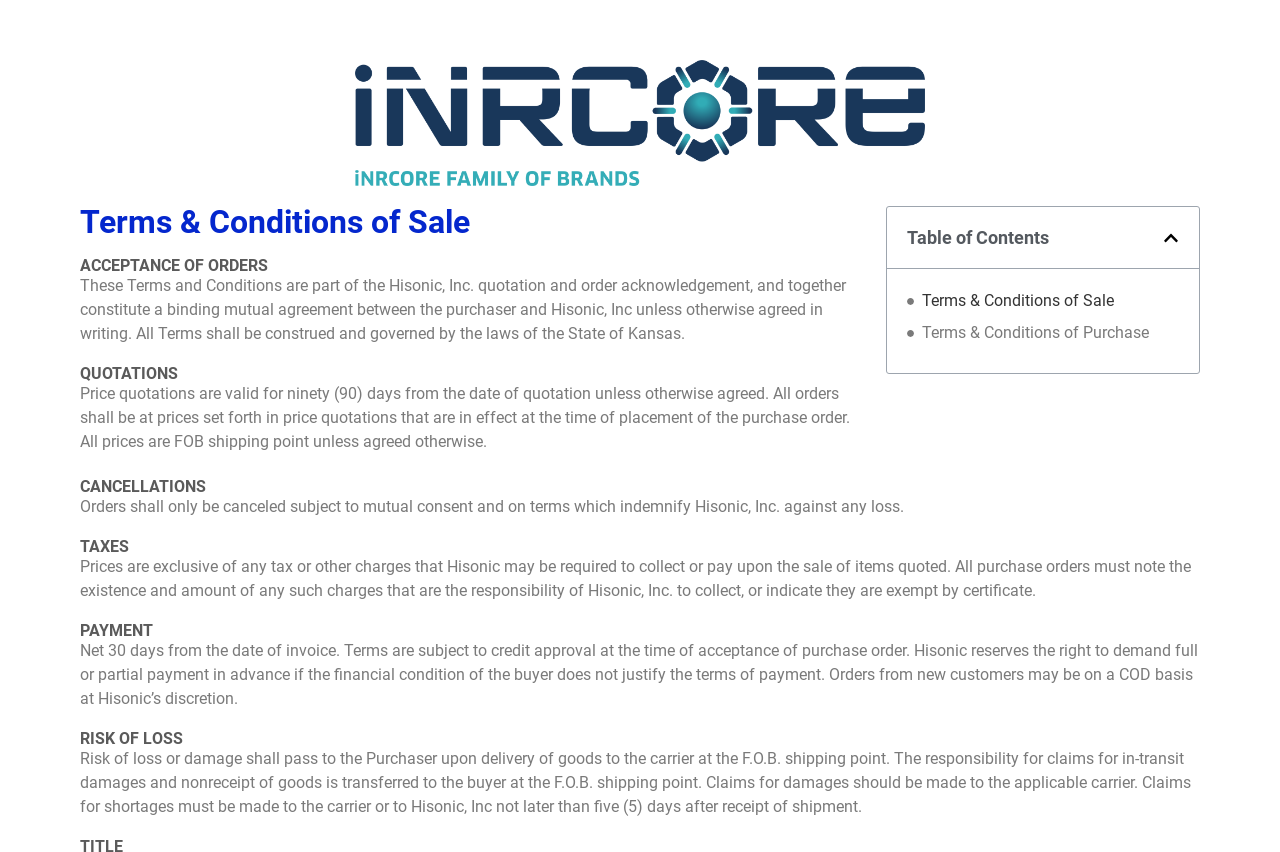Use a single word or phrase to answer the following:
What is the purpose of this webpage?

Terms and Conditions